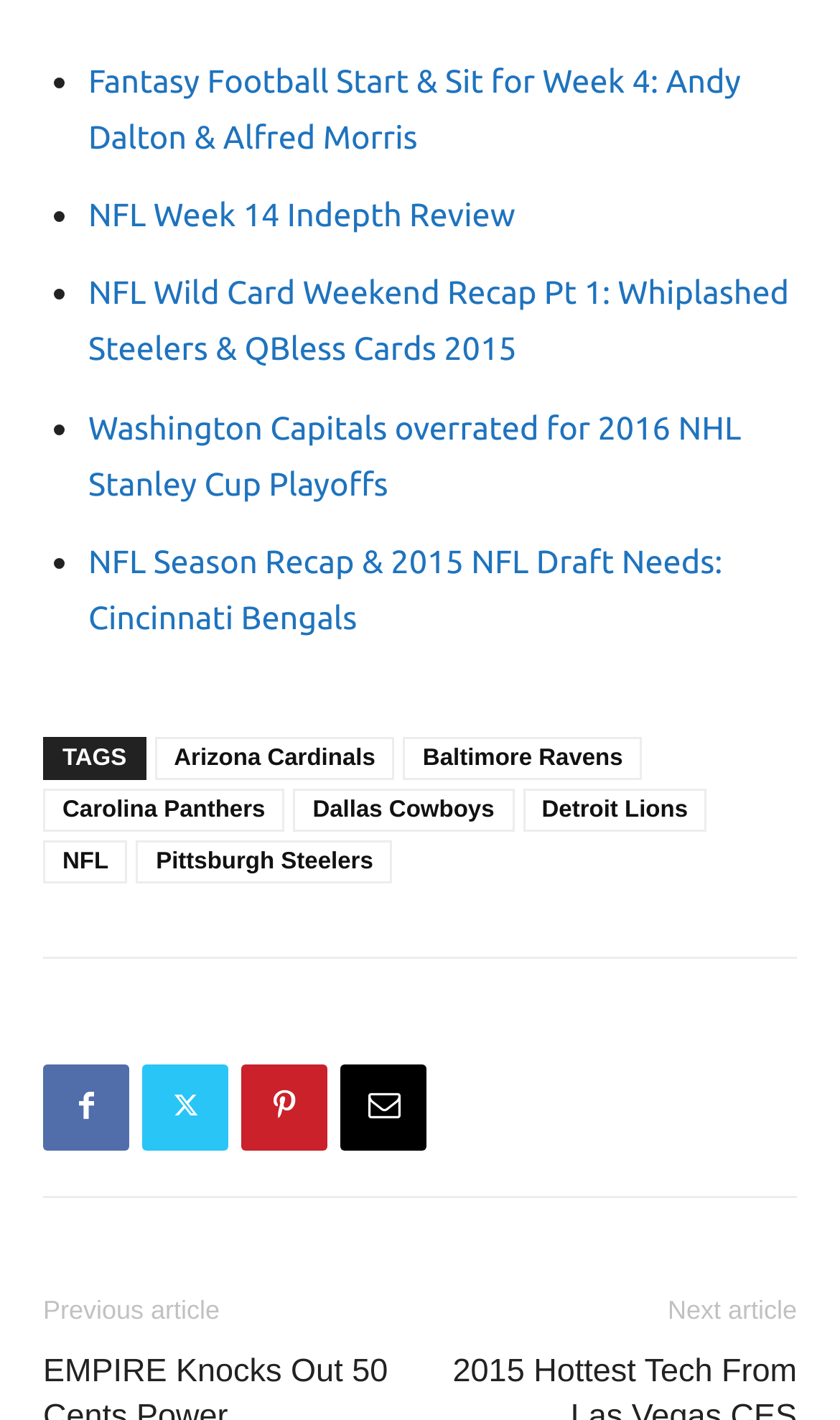What is the purpose of the iframe at the bottom?
Based on the screenshot, give a detailed explanation to answer the question.

The iframe at the bottom is labeled 'bottomFacebookLike', which suggests that its purpose is to allow users to like the page on Facebook.